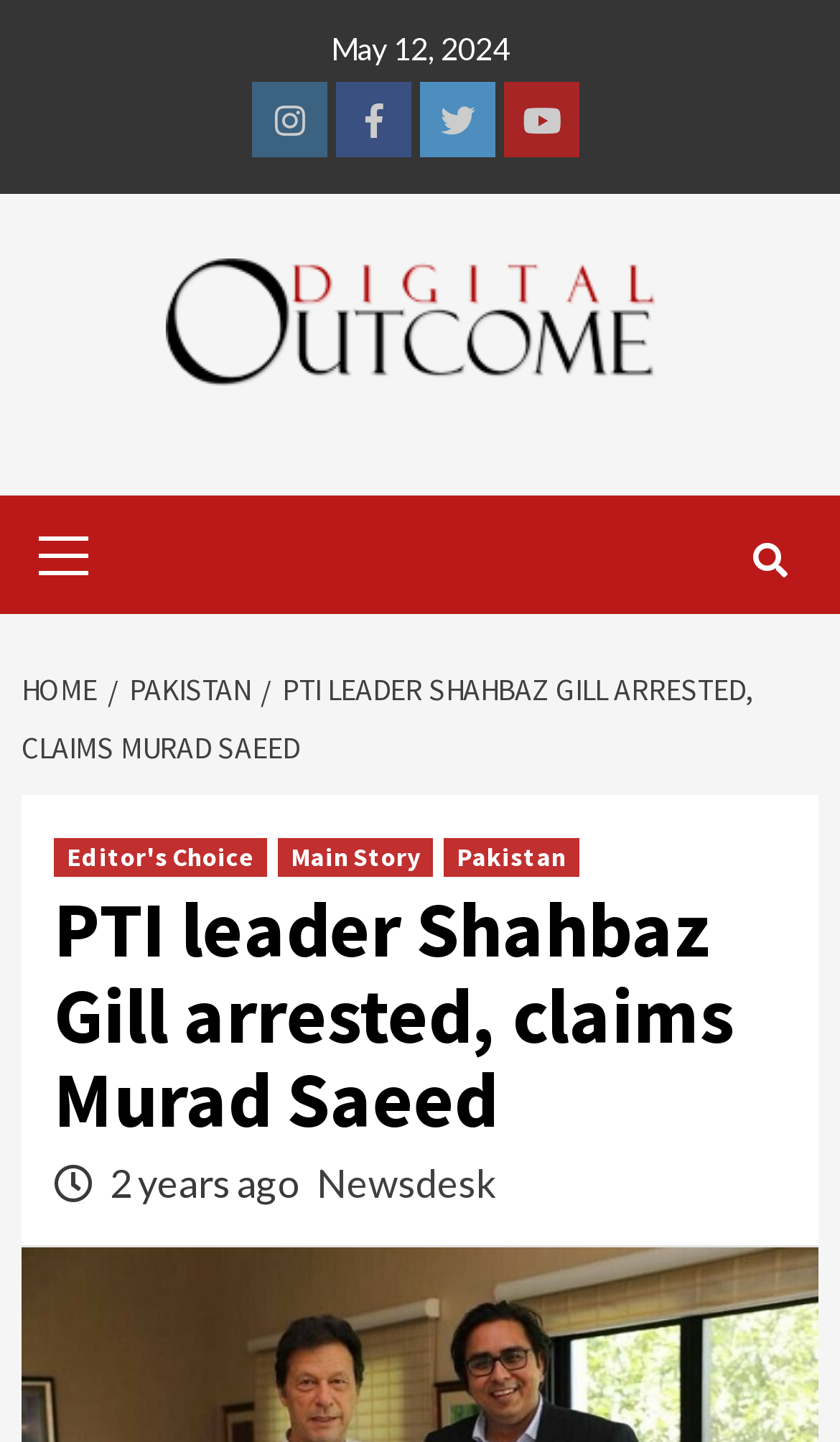Based on the element description, predict the bounding box coordinates (top-left x, top-left y, bottom-right x, bottom-right y) for the UI element in the screenshot: Editor's Choice

[0.064, 0.581, 0.318, 0.608]